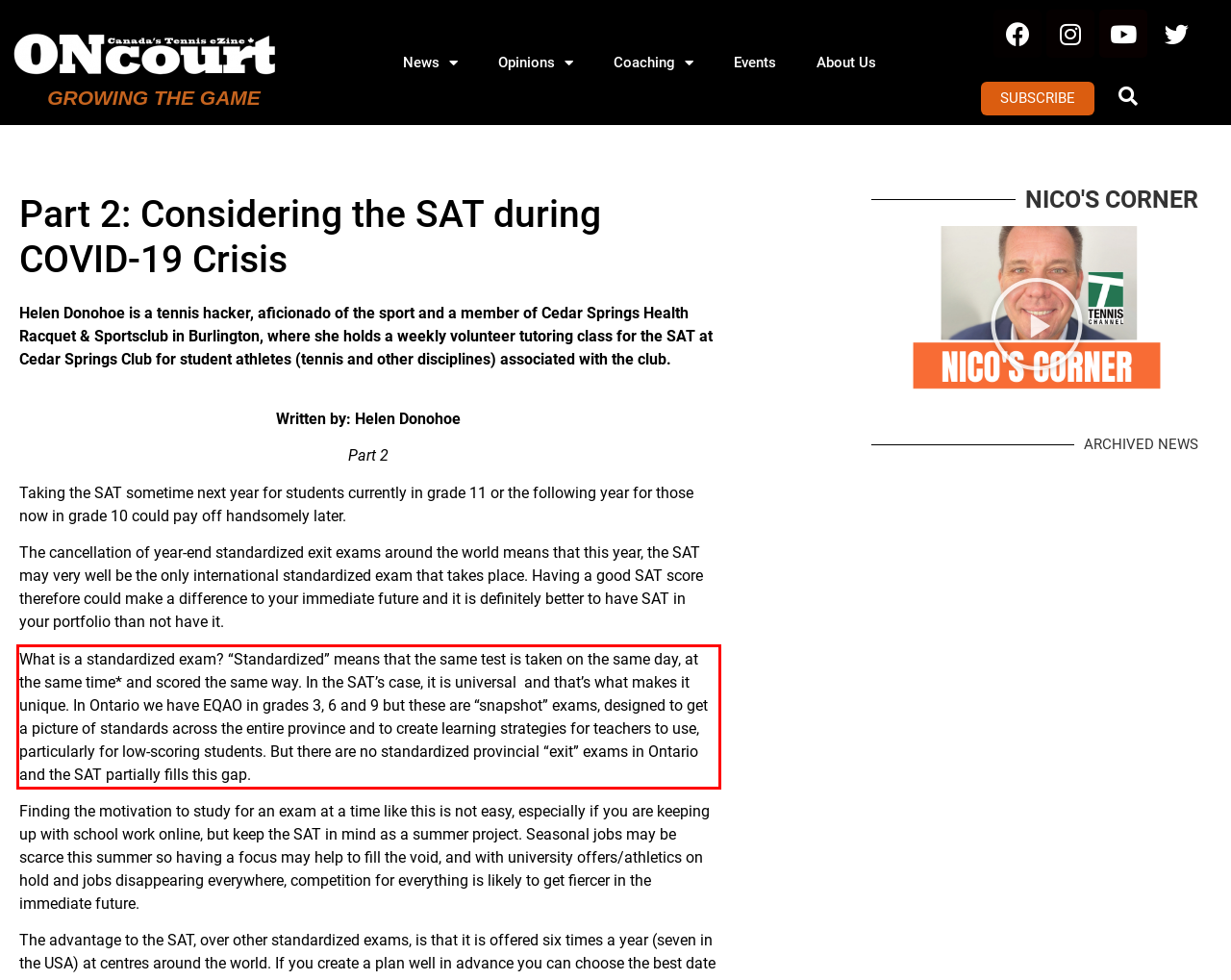Inspect the webpage screenshot that has a red bounding box and use OCR technology to read and display the text inside the red bounding box.

What is a standardized exam? “Standardized” means that the same test is taken on the same day, at the same time* and scored the same way. In the SAT’s case, it is universal and that’s what makes it unique. In Ontario we have EQAO in grades 3, 6 and 9 but these are “snapshot” exams, designed to get a picture of standards across the entire province and to create learning strategies for teachers to use, particularly for low-scoring students. But there are no standardized provincial “exit” exams in Ontario and the SAT partially fills this gap.